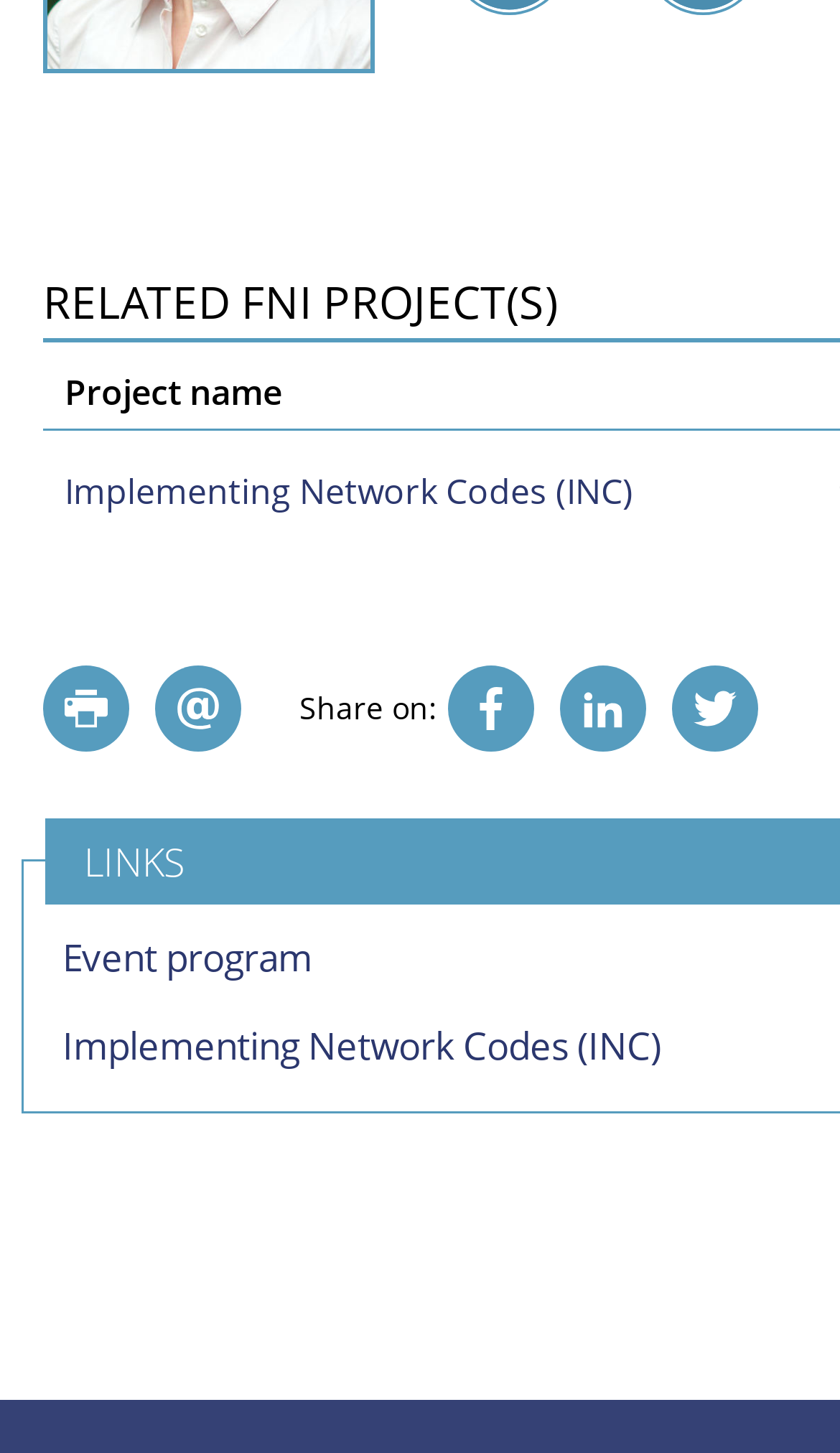Using the details from the image, please elaborate on the following question: What is the purpose of the 'Share on:' section?

The 'Share on:' section is followed by four link elements with no OCR text or element descriptions, suggesting that they are icons for social media platforms. Therefore, the purpose of the 'Share on:' section is to allow users to share the content on social media platforms.